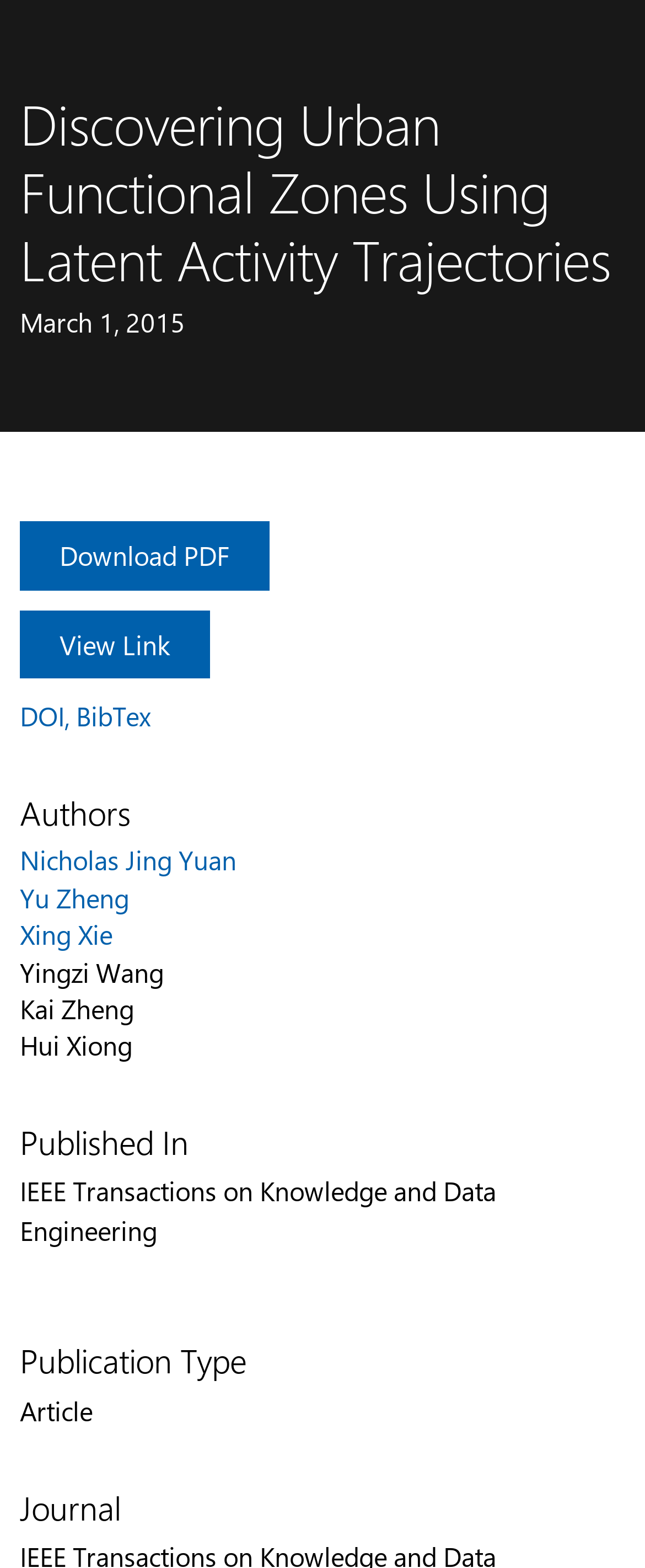What is the publication date of the article?
Relying on the image, give a concise answer in one word or a brief phrase.

March 1, 2015